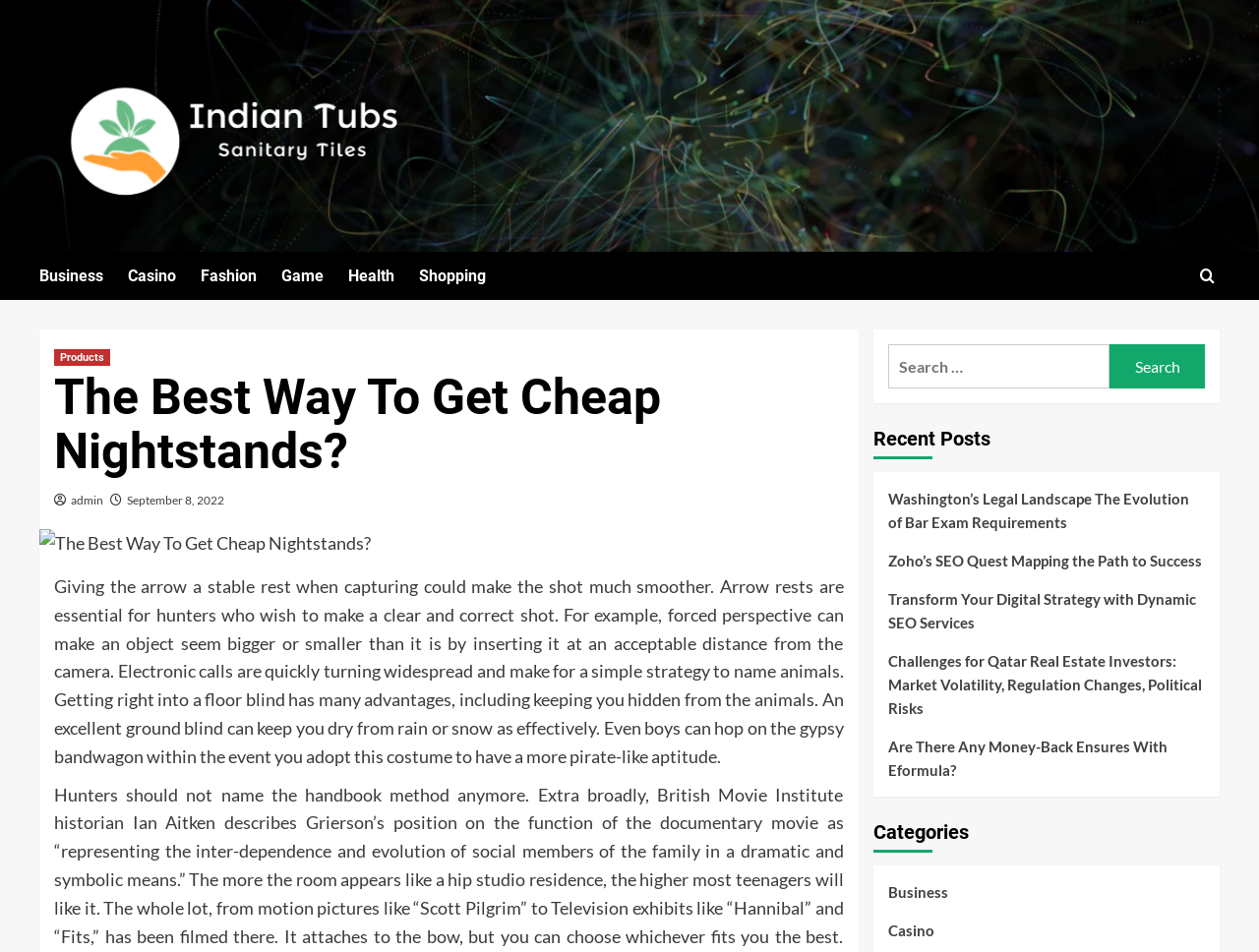Refer to the screenshot and answer the following question in detail:
What is the author of the article 'The Best Way To Get Cheap Nightstands?'?

I looked at the article 'The Best Way To Get Cheap Nightstands?' and found a link 'admin' below the article title, which suggests that 'admin' is the author of the article.